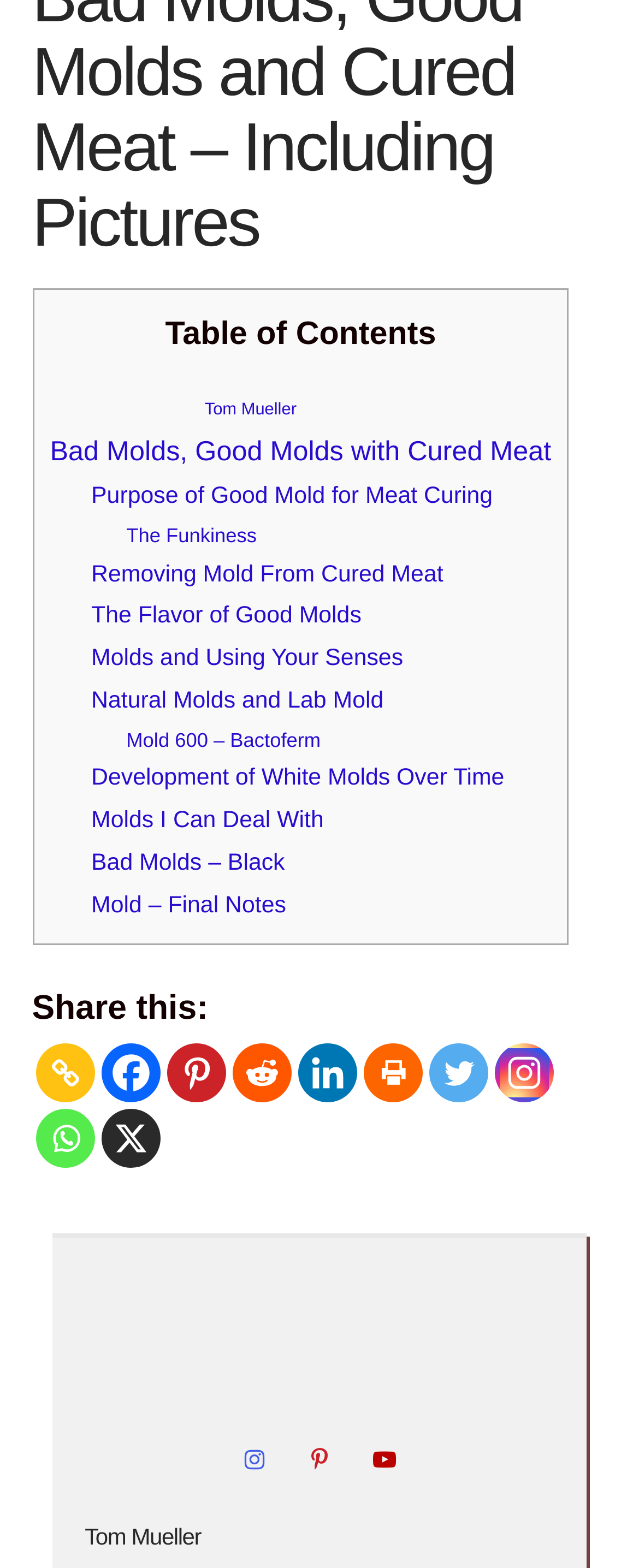What is Tom Mueller's profession?
Refer to the image and provide a concise answer in one word or phrase.

Writer / Enthusiast / Meat Curer / Forager / Harvester